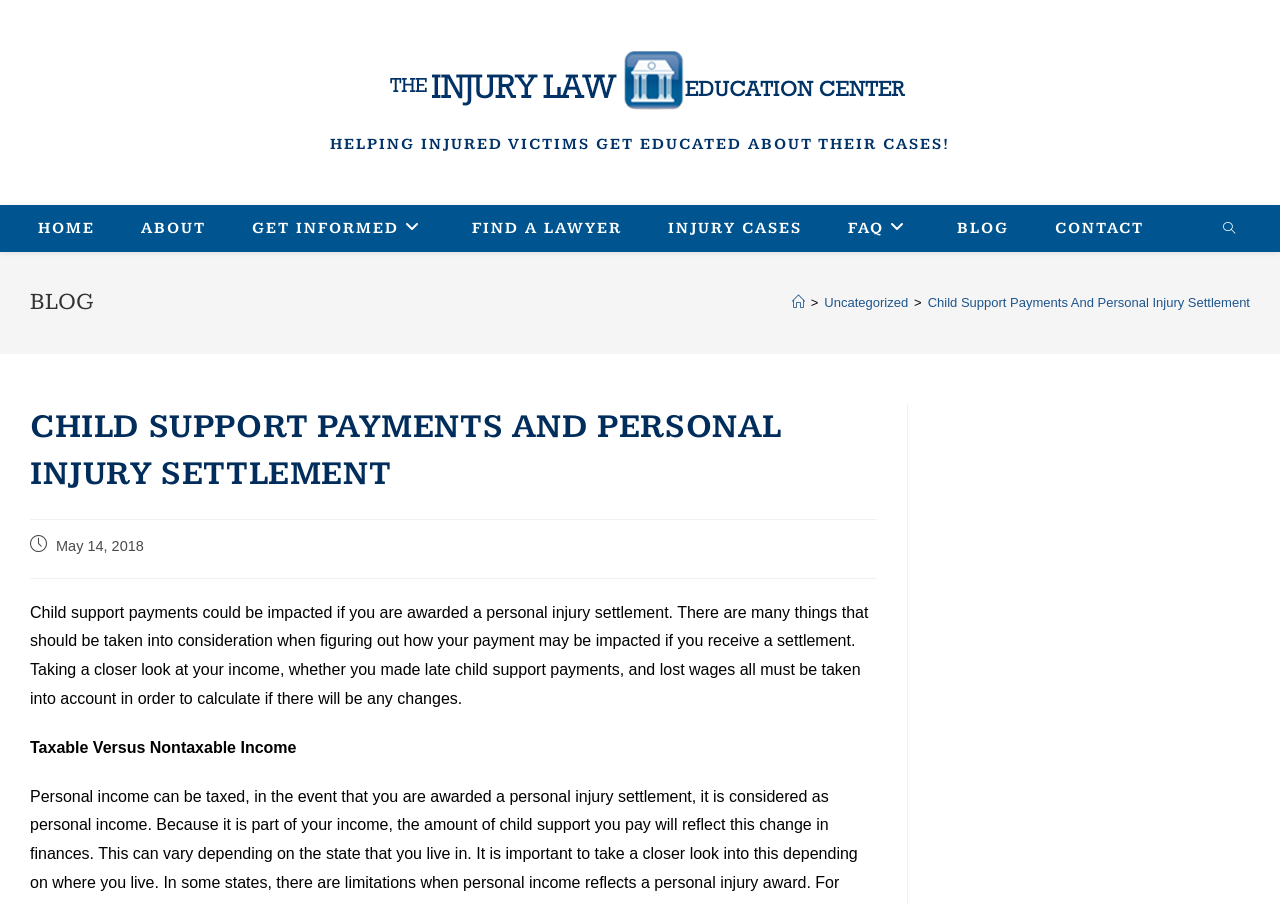Specify the bounding box coordinates of the element's region that should be clicked to achieve the following instruction: "Explore the 'BLOG' section". The bounding box coordinates consist of four float numbers between 0 and 1, in the format [left, top, right, bottom].

[0.73, 0.227, 0.806, 0.278]